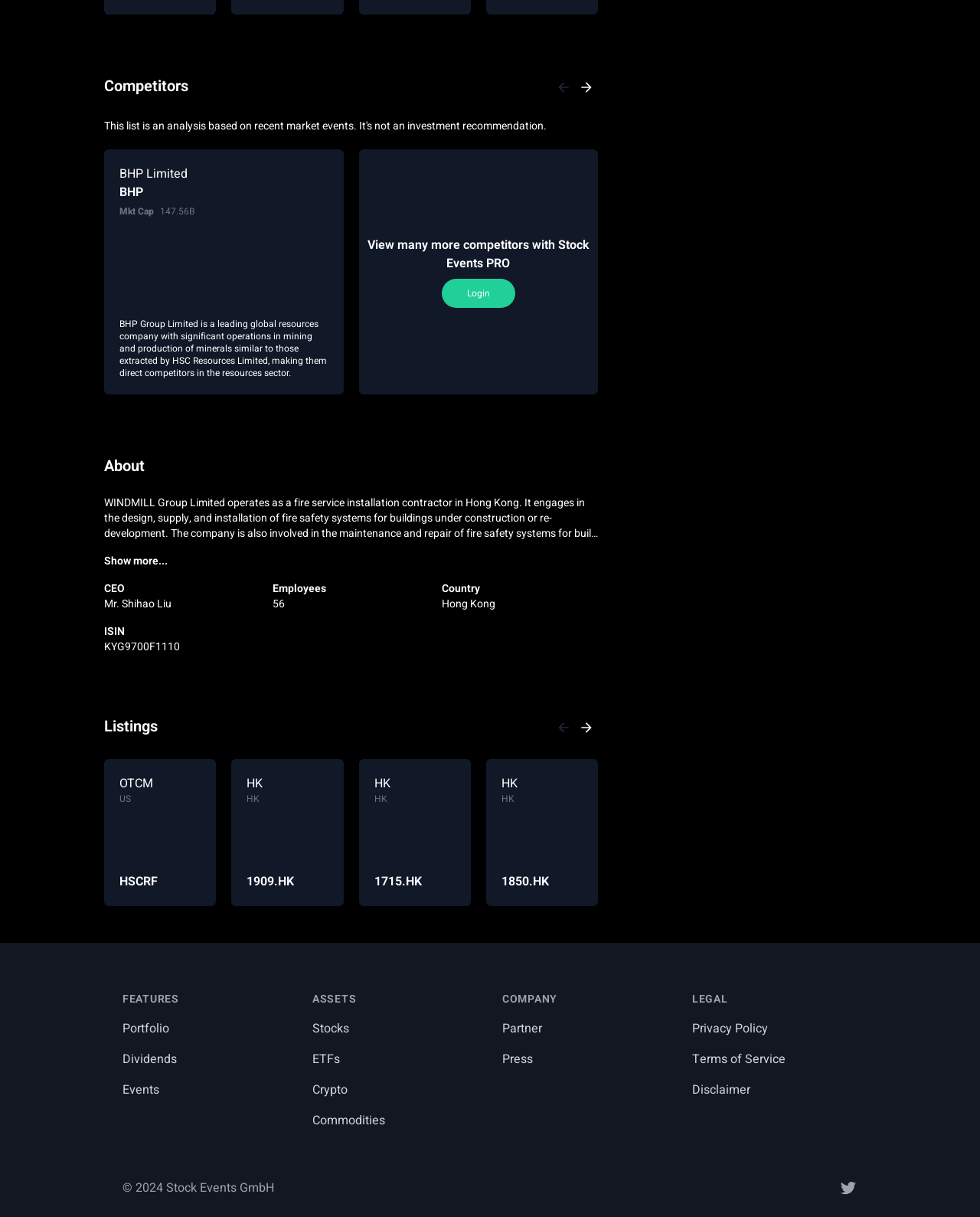Answer this question in one word or a short phrase: What is the market capitalization of BHP Limited?

147.56B